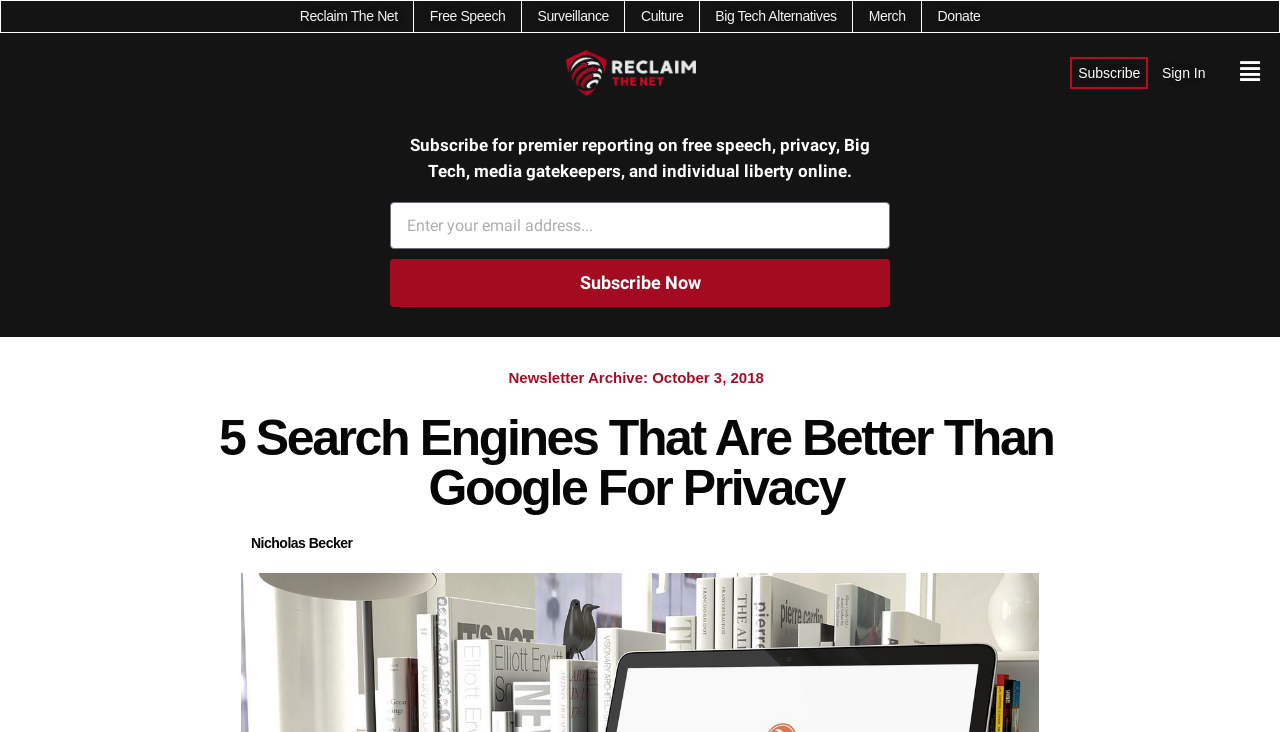Pinpoint the bounding box coordinates of the area that should be clicked to complete the following instruction: "Click on the 'Sign In' link". The coordinates must be given as four float numbers between 0 and 1, i.e., [left, top, right, bottom].

[0.908, 0.087, 0.942, 0.112]